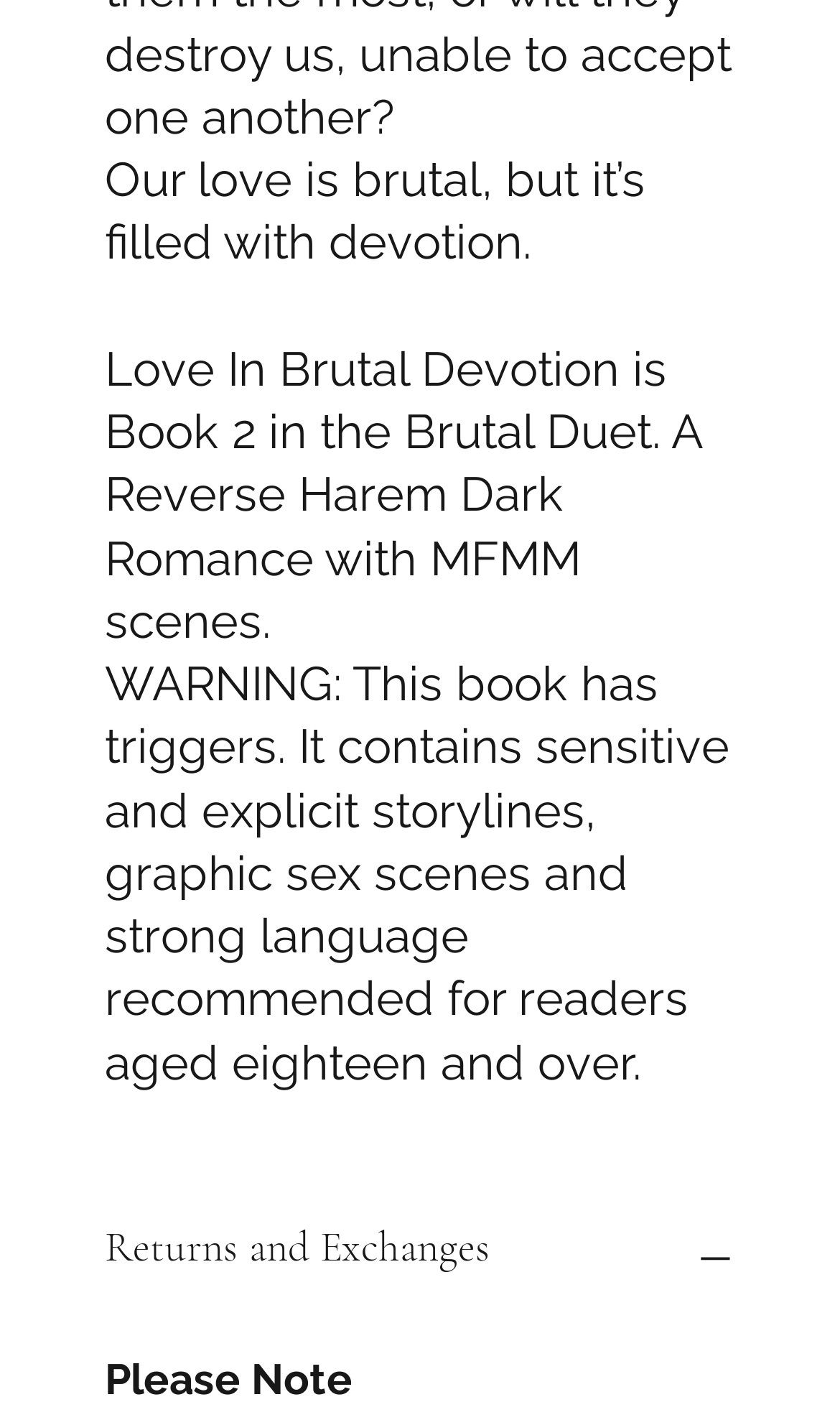What is the time limit for reporting issues with a product?
Carefully analyze the image and provide a detailed answer to the question.

According to the webpage, it is stated in the text 'You have 7 days from receipt of the item to check and report any issues with the product.' This implies that the customer has a limited time frame to report any problems with the product.